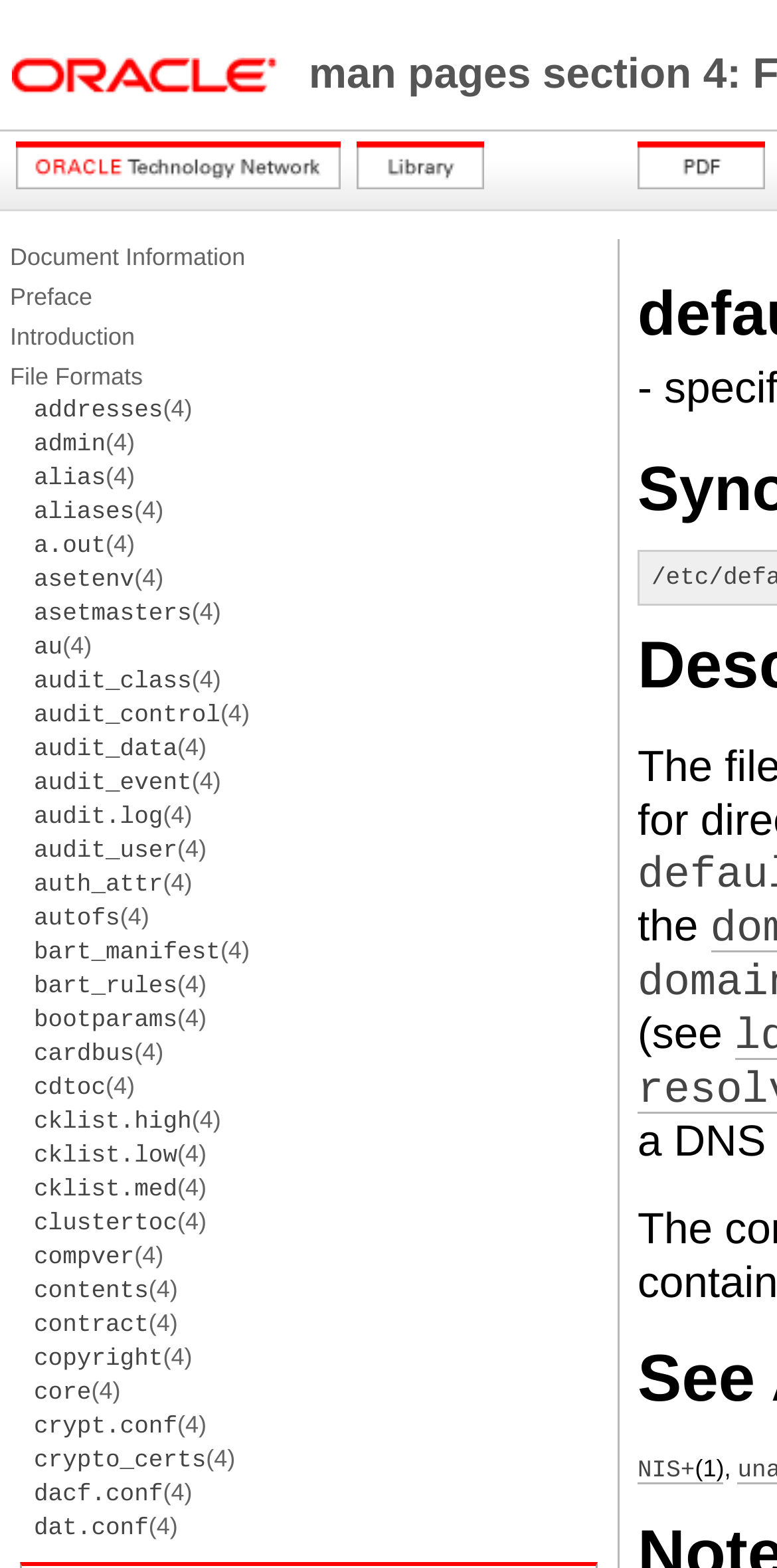Identify the bounding box coordinates of the region that should be clicked to execute the following instruction: "Read the documentation for addresses(4)".

[0.044, 0.252, 0.247, 0.269]